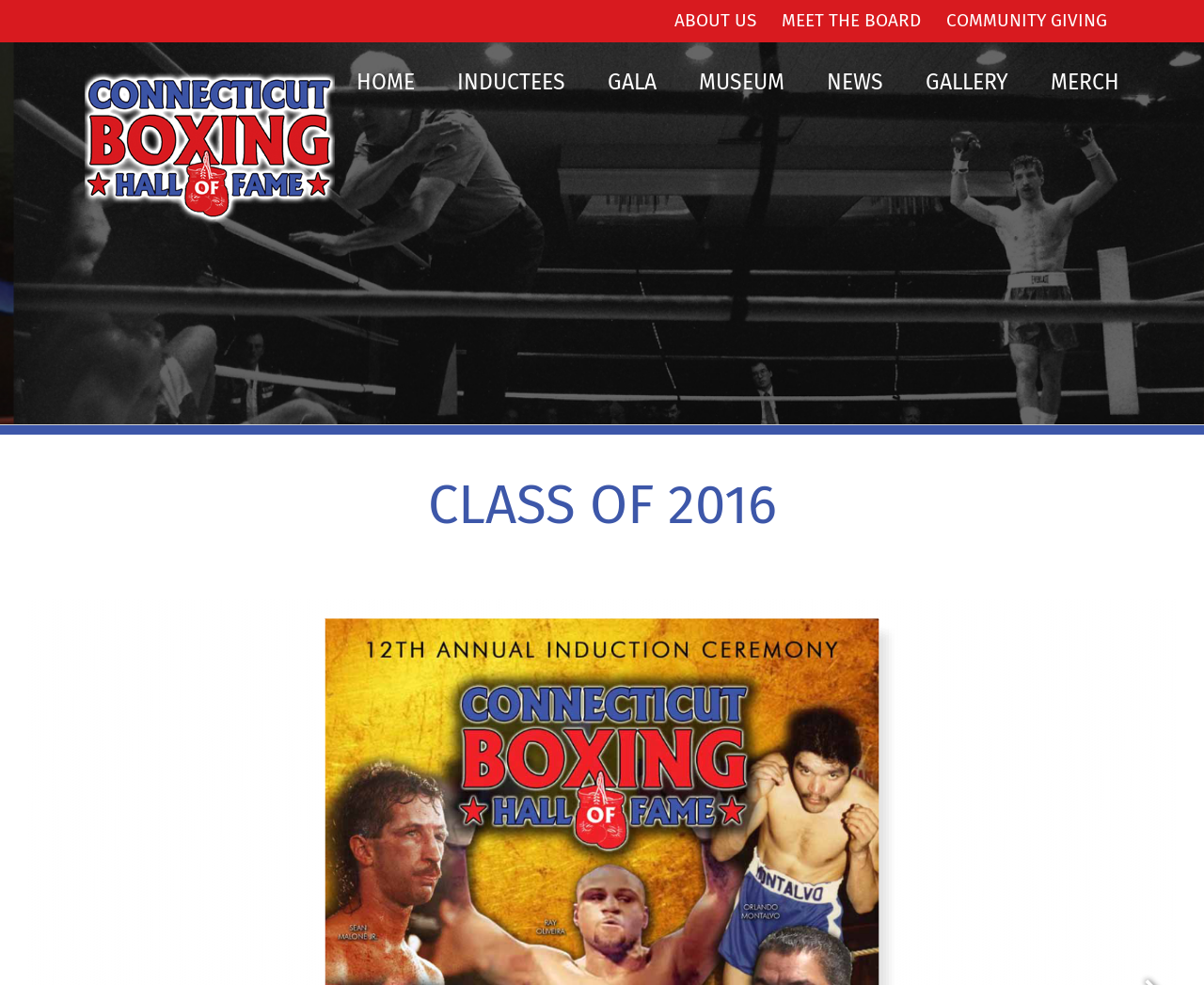Give a detailed account of the webpage.

The webpage is about the Connecticut Boxing Hall of Fame, specifically highlighting the Class of 2016. At the top left, there is a logo of the Connecticut Boxing Hall of Fame, which is an image. Below the logo, there are two navigation menus: the Secondary Menu and the Main Menu. The Secondary Menu is located at the top center and contains links to "ABOUT US", "MEET THE BOARD", and "COMMUNITY GIVING". The Main Menu is located below the Secondary Menu and contains links to "HOME", "INDUCTEES", "GALA", "MUSEUM", "NEWS", "GALLERY", and "MERCH".

The main content of the webpage is headed by a large heading "CLASS OF 2016" at the top center. Below the heading, there is a brief description of John "Duke" Lawson, a key figure in the revival of boxing in Connecticut in the late 1960s. The text mentions that boxing was banned in Connecticut during that time period. 

On the right side of the page, there is a notification "DearFlip: Loading PDF 5.49MB..." indicating that a PDF file is being loaded.